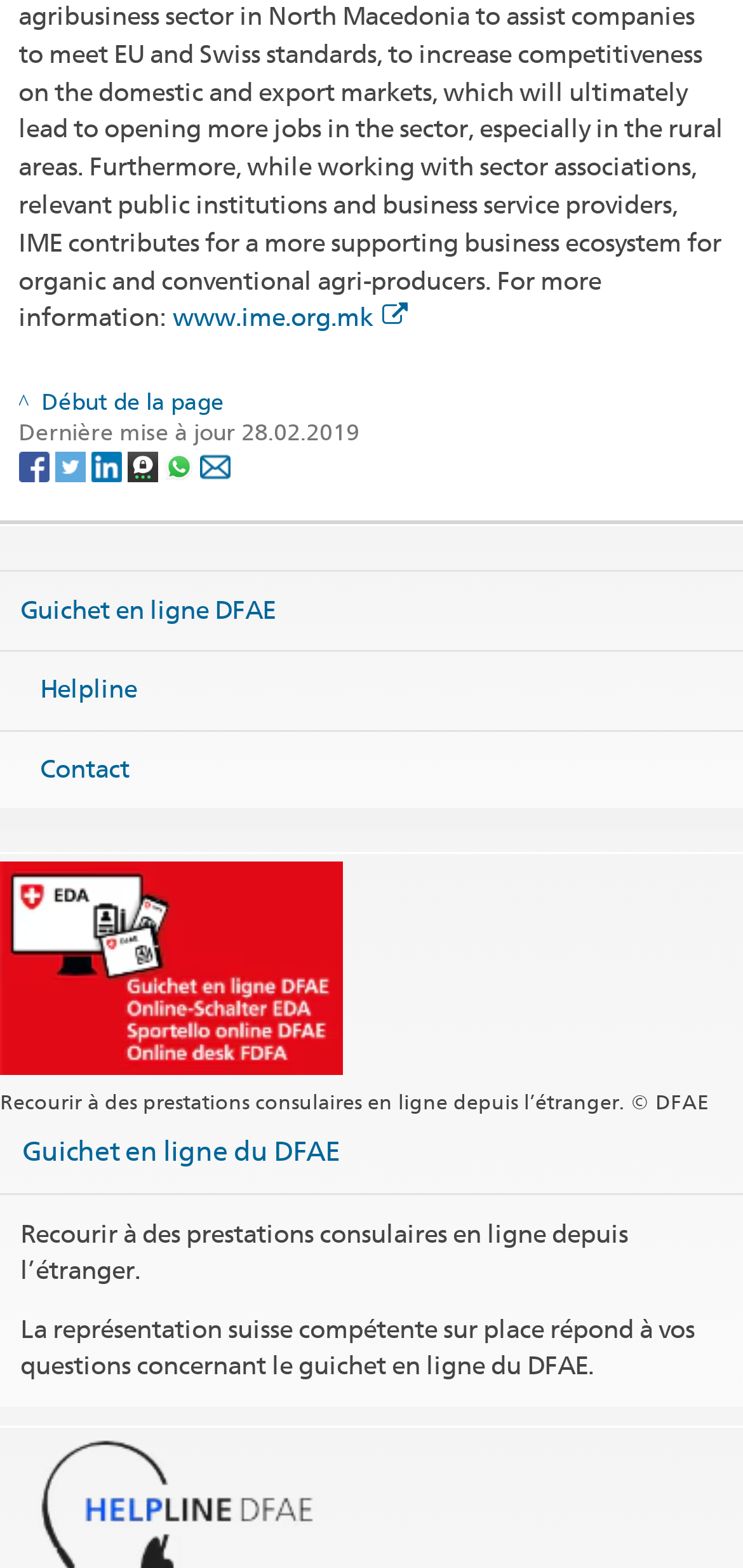Look at the image and answer the question in detail:
How many social media links are available?

I counted the number of social media links available on the webpage, which are Facebook, Twitter, LinkedIn, Threema, and Whatsapp, and found that there are 5 social media links.